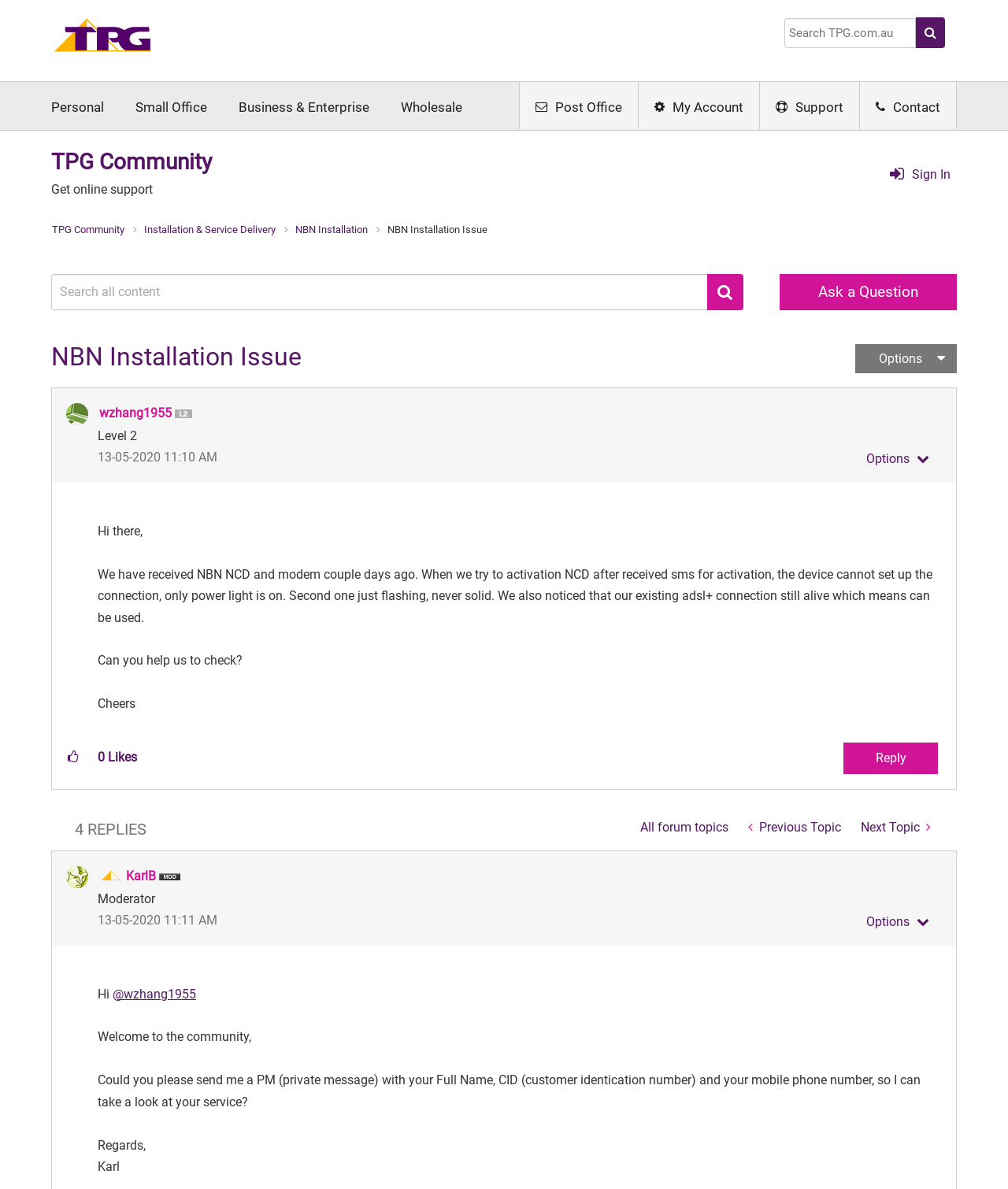Please provide the bounding box coordinates in the format (top-left x, top-left y, bottom-right x, bottom-right y). Remember, all values are floating point numbers between 0 and 1. What is the bounding box coordinate of the region described as: Installation & Service Delivery

[0.141, 0.188, 0.276, 0.198]